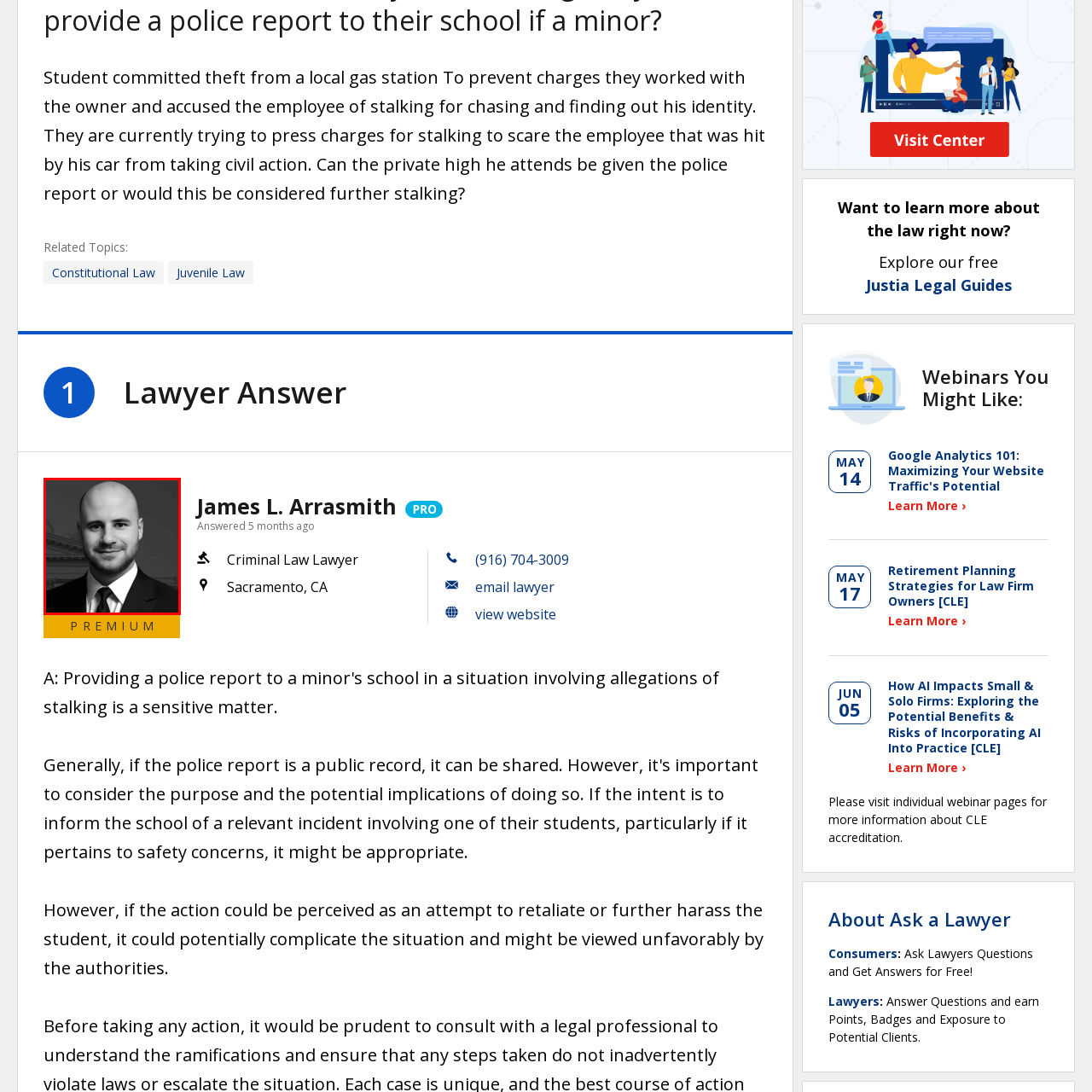Pay attention to the image encased in the red boundary and reply to the question using a single word or phrase:
What is the man's profession?

Lawyer